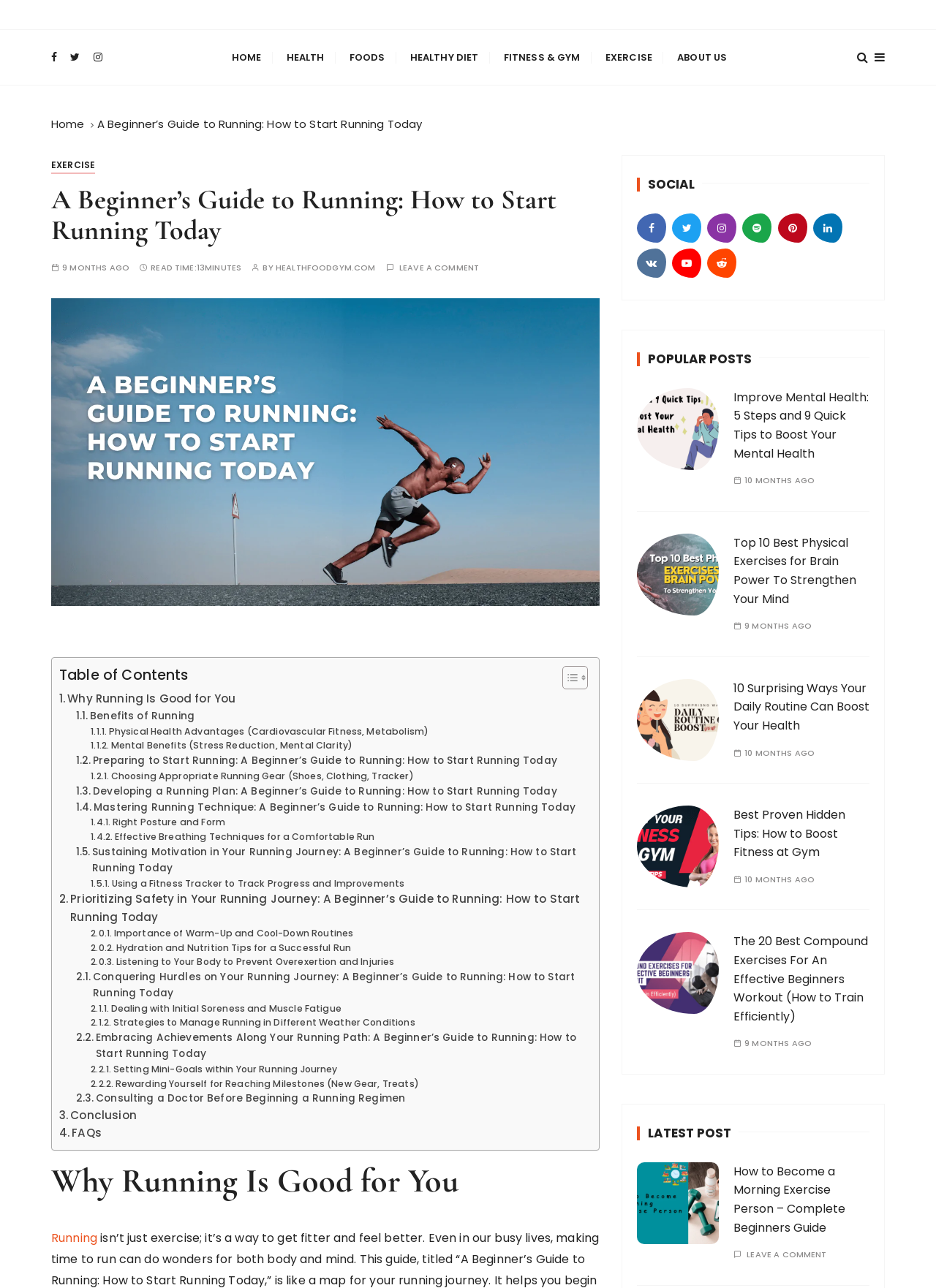Please predict the bounding box coordinates of the element's region where a click is necessary to complete the following instruction: "Toggle the table of content". The coordinates should be represented by four float numbers between 0 and 1, i.e., [left, top, right, bottom].

[0.589, 0.505, 0.624, 0.525]